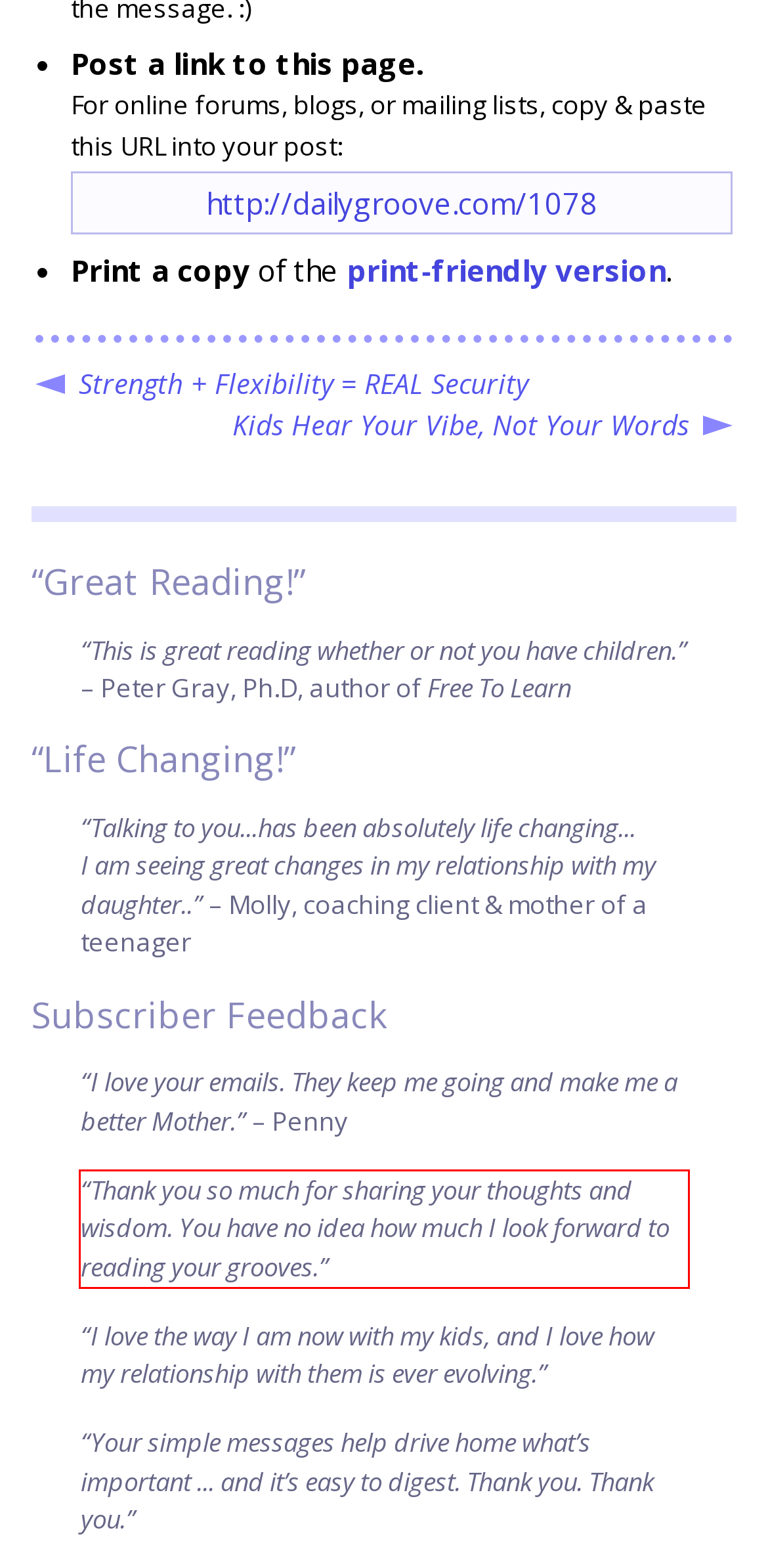Using the provided screenshot of a webpage, recognize the text inside the red rectangle bounding box by performing OCR.

“Thank you so much for sharing your thoughts and wisdom. You have no idea how much I look forward to reading your grooves.”